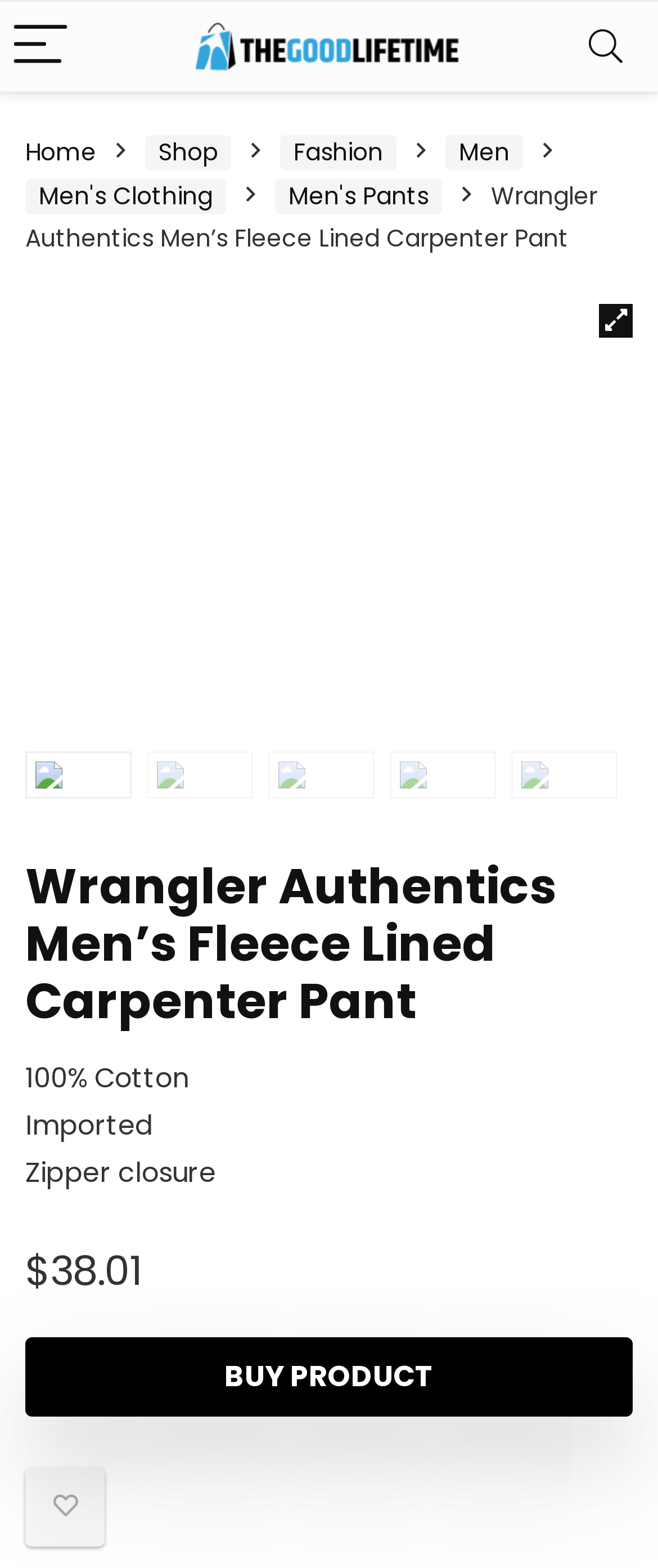What is the price of the Wrangler Authentics Men’s Fleece Lined Carpenter Pant?
Use the information from the image to give a detailed answer to the question.

The price of the product is mentioned on the webpage as '38.01' which is located below the product image.